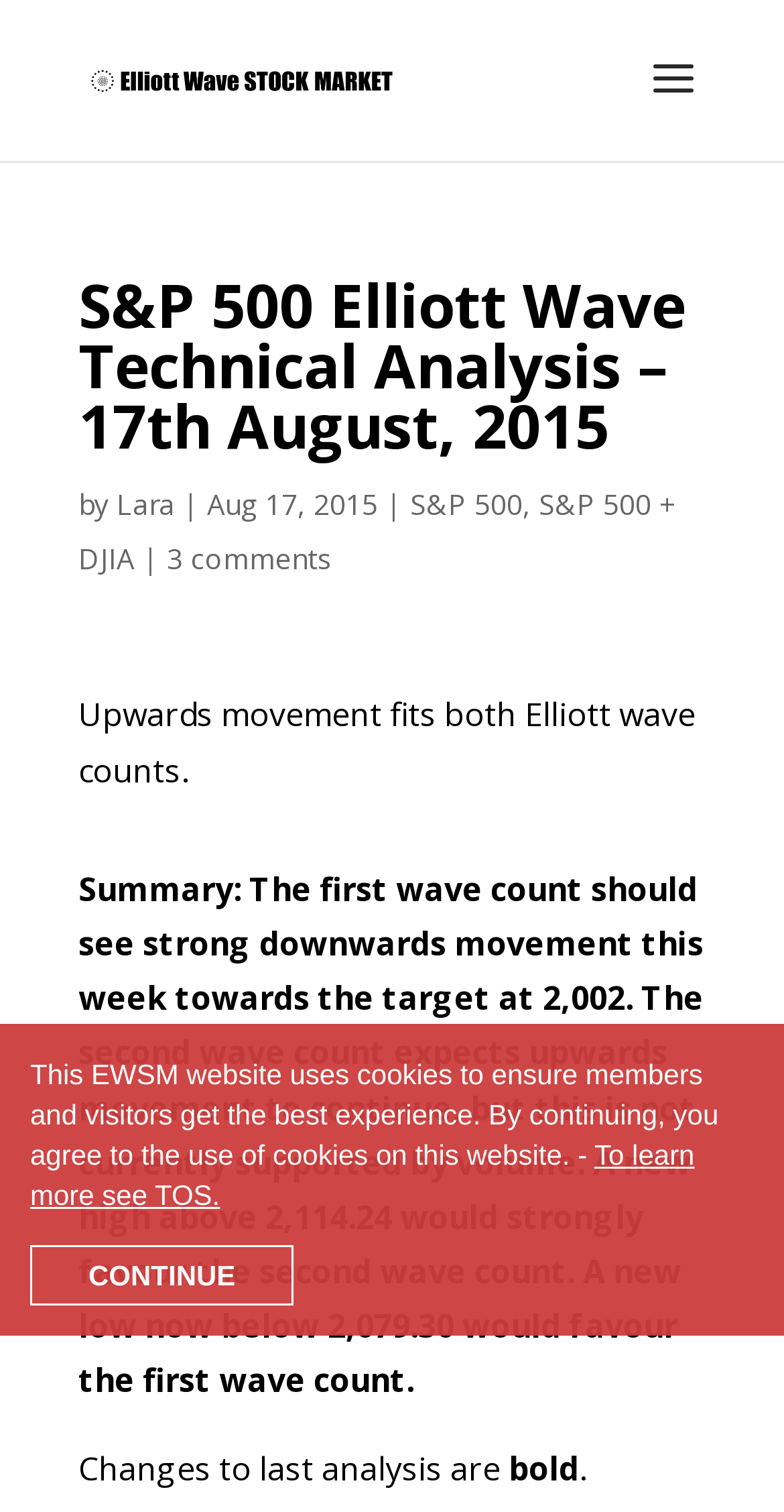Using the provided element description: "Lara", identify the bounding box coordinates. The coordinates should be four floats between 0 and 1 in the order [left, top, right, bottom].

[0.149, 0.321, 0.223, 0.346]